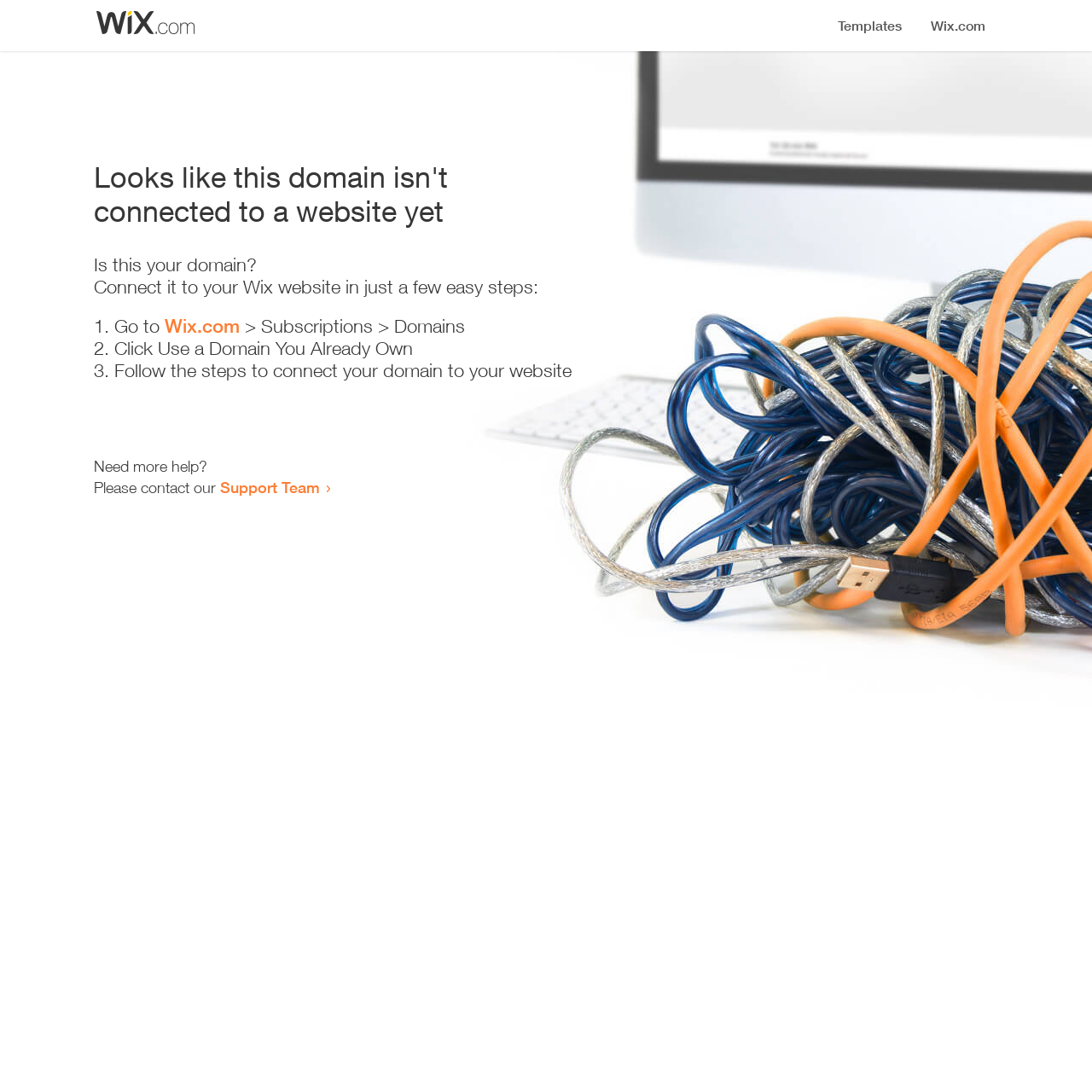Please find the top heading of the webpage and generate its text.

Looks like this domain isn't
connected to a website yet